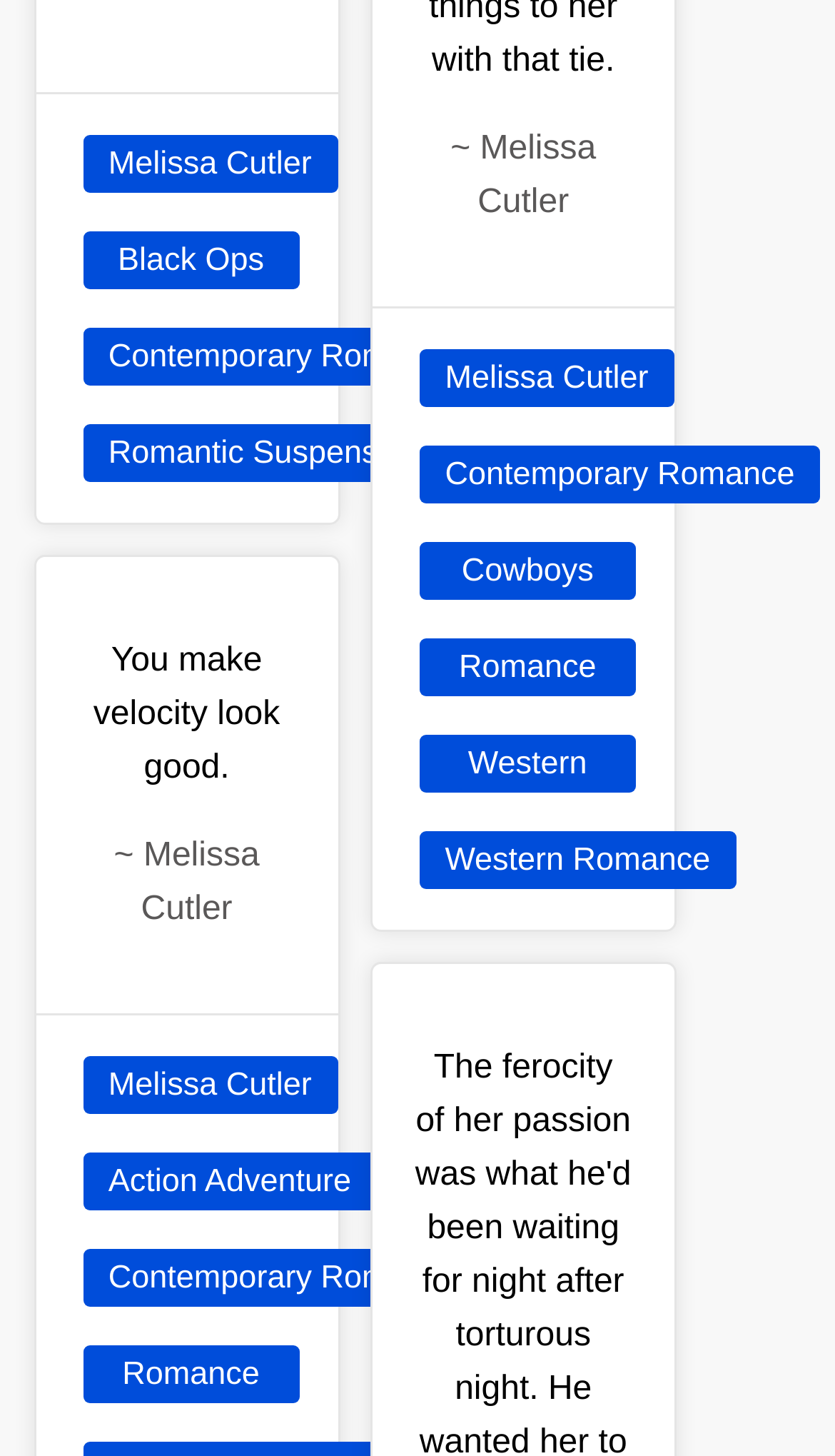Refer to the screenshot and answer the following question in detail:
What is the author's name?

The author's name is Melissa Cutler, which is mentioned multiple times on the webpage as a link, indicating that it might be a navigation menu or a way to access the author's profile or works.